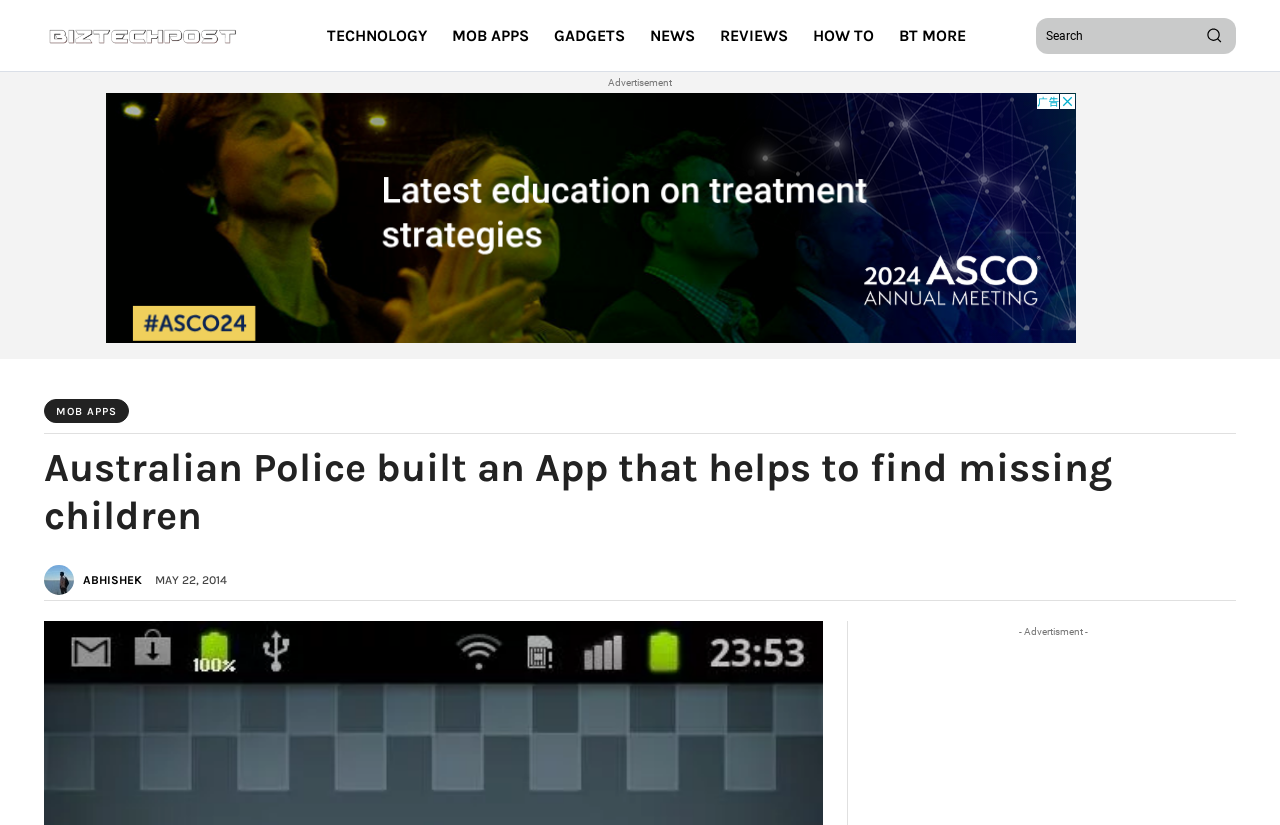Find the bounding box coordinates for the area that must be clicked to perform this action: "Click on the 'About Us' link".

[0.364, 0.29, 0.413, 0.312]